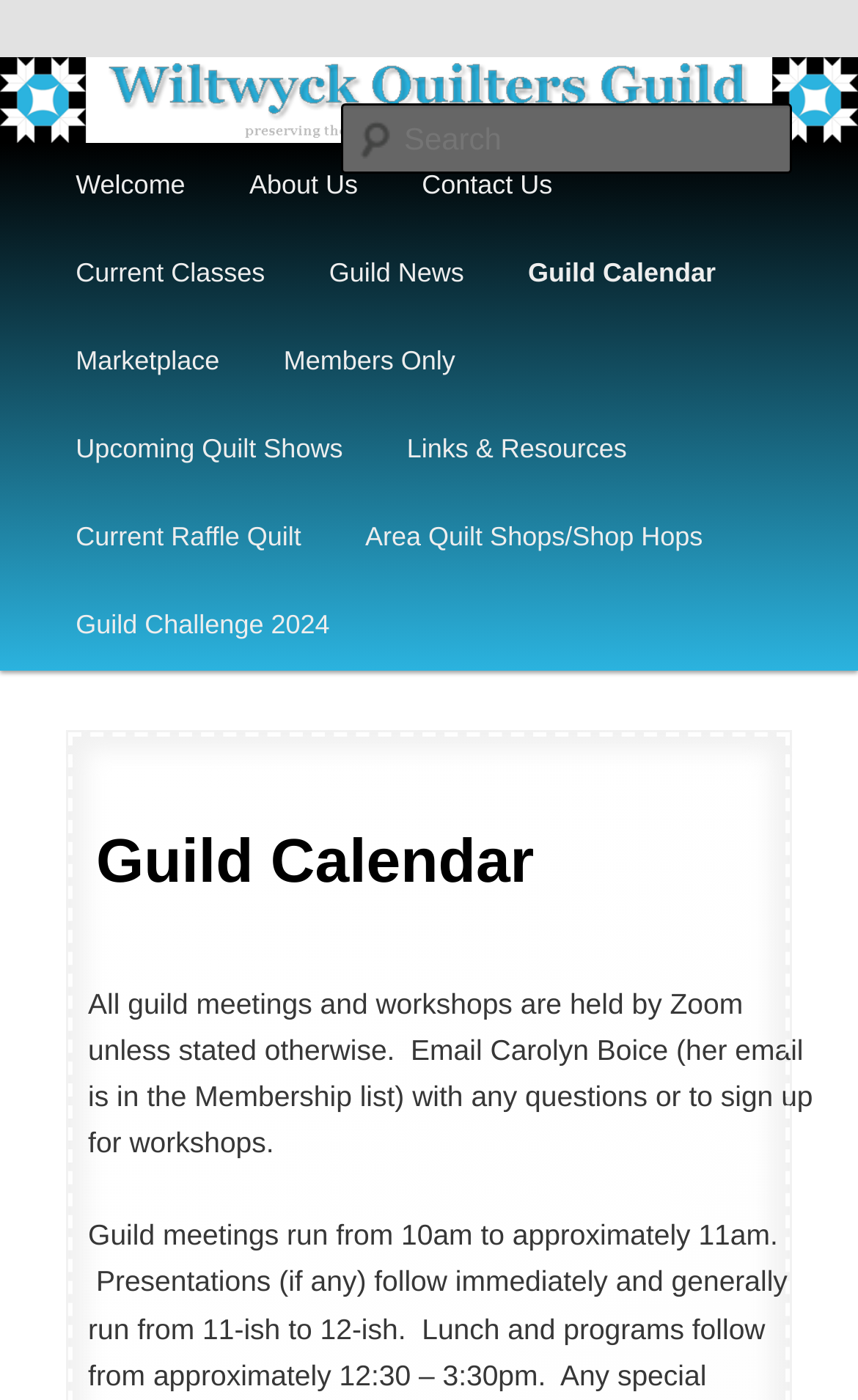What is the purpose of the guild?
Please look at the screenshot and answer using one word or phrase.

Preserving quilt making tradition and history